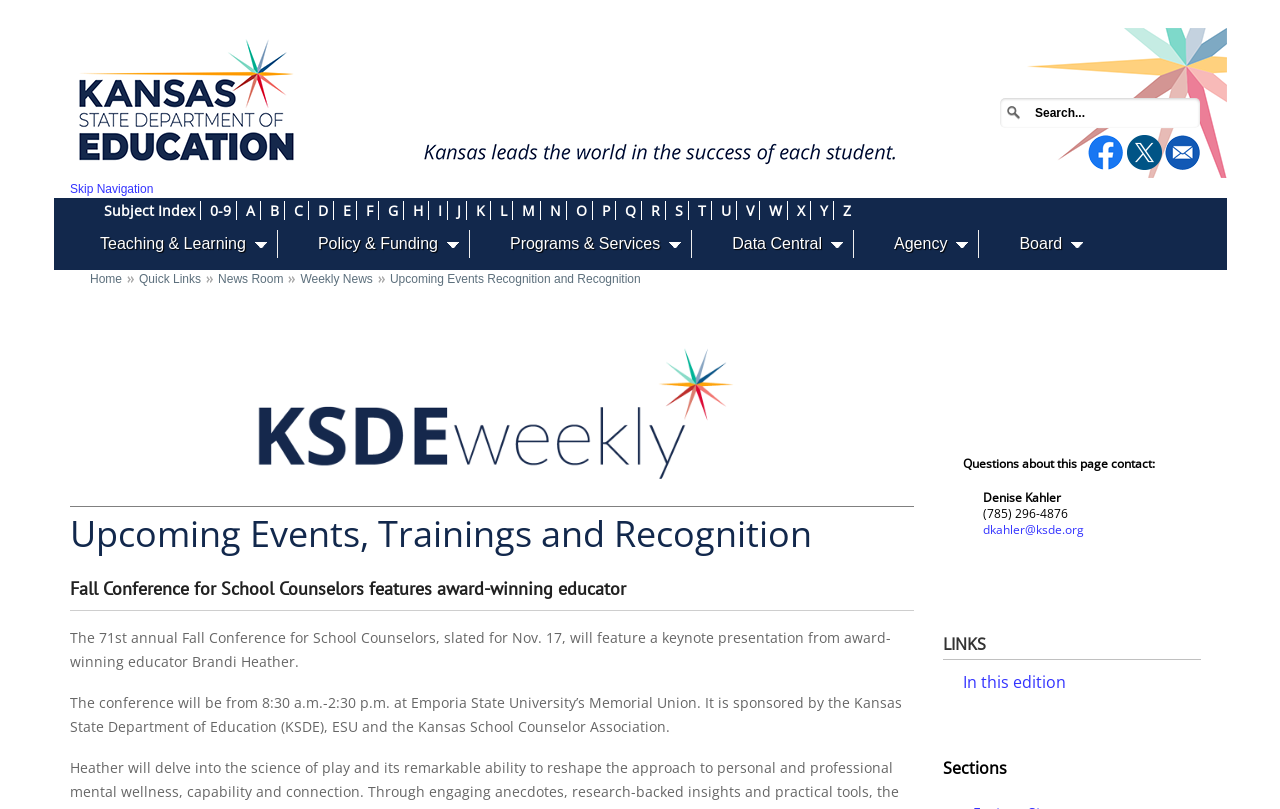Find the bounding box coordinates of the clickable element required to execute the following instruction: "Email Denise Kahler". Provide the coordinates as four float numbers between 0 and 1, i.e., [left, top, right, bottom].

[0.768, 0.644, 0.847, 0.666]